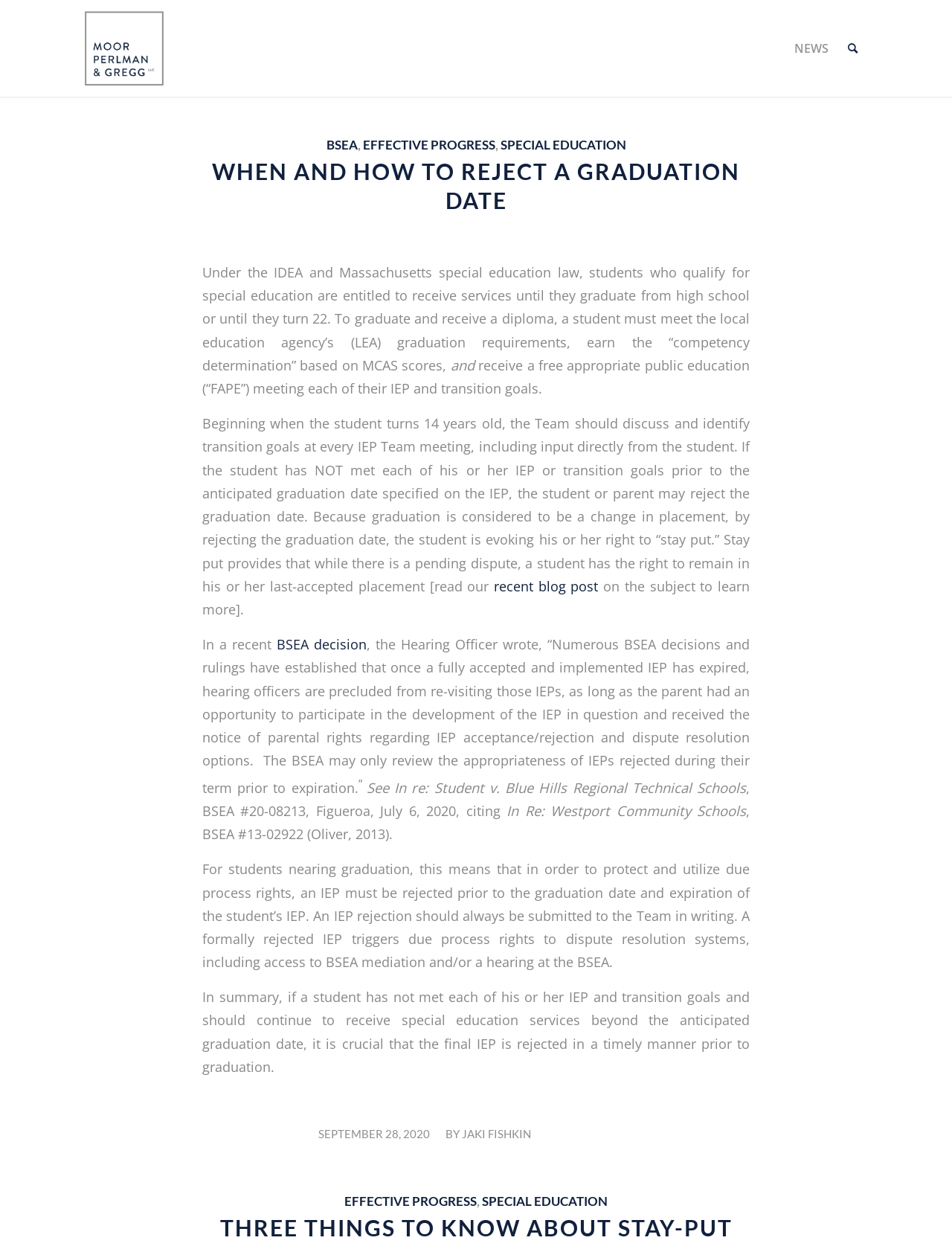What is the concept discussed in the article related to graduation?
Use the screenshot to answer the question with a single word or phrase.

Stay-Put